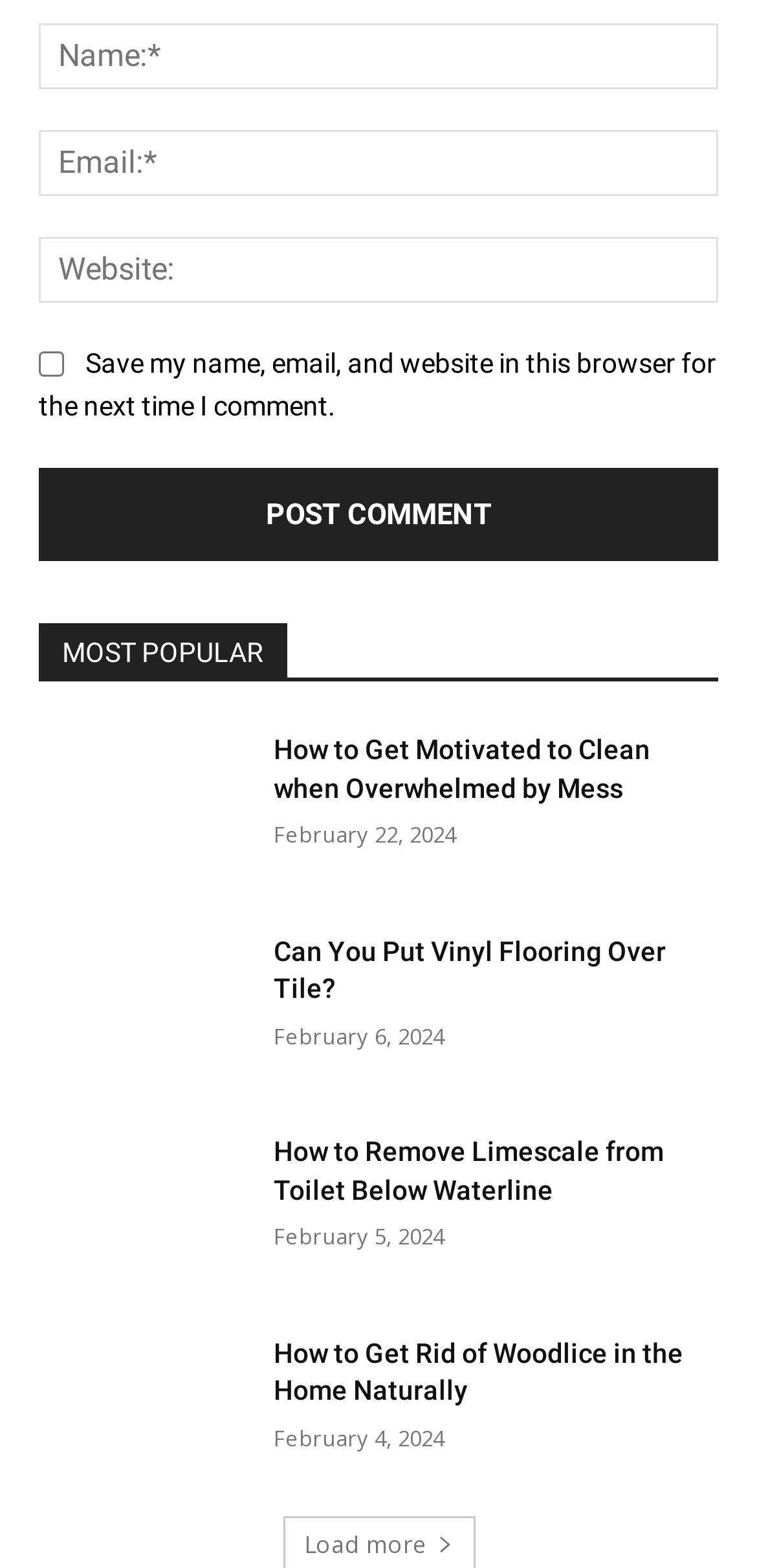Provide the bounding box coordinates for the area that should be clicked to complete the instruction: "Read the article 'How to Get Motivated to Clean when Overwhelmed by Mess'".

[0.051, 0.467, 0.321, 0.558]